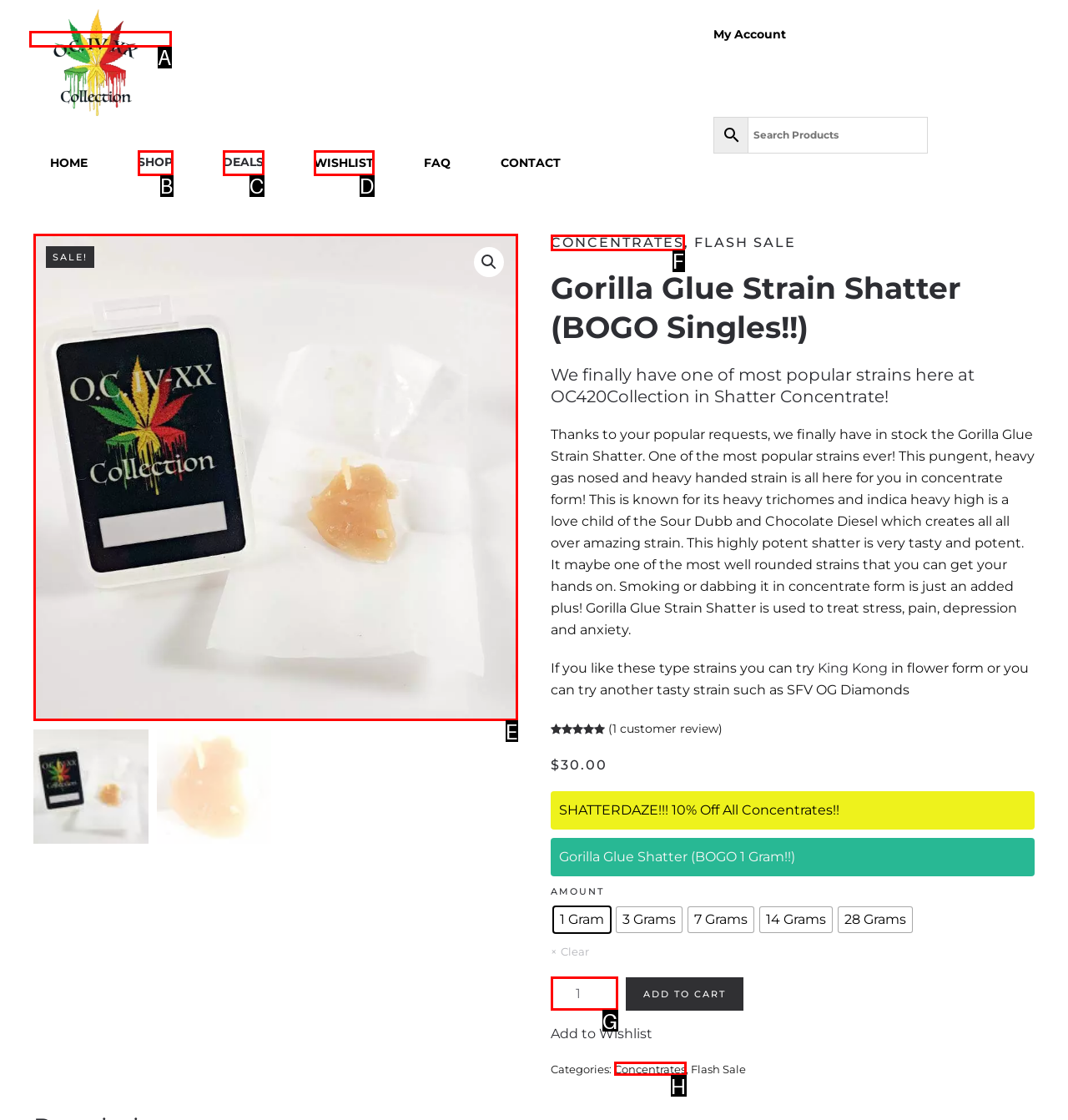Identify which HTML element matches the description: Skip to main content. Answer with the correct option's letter.

A